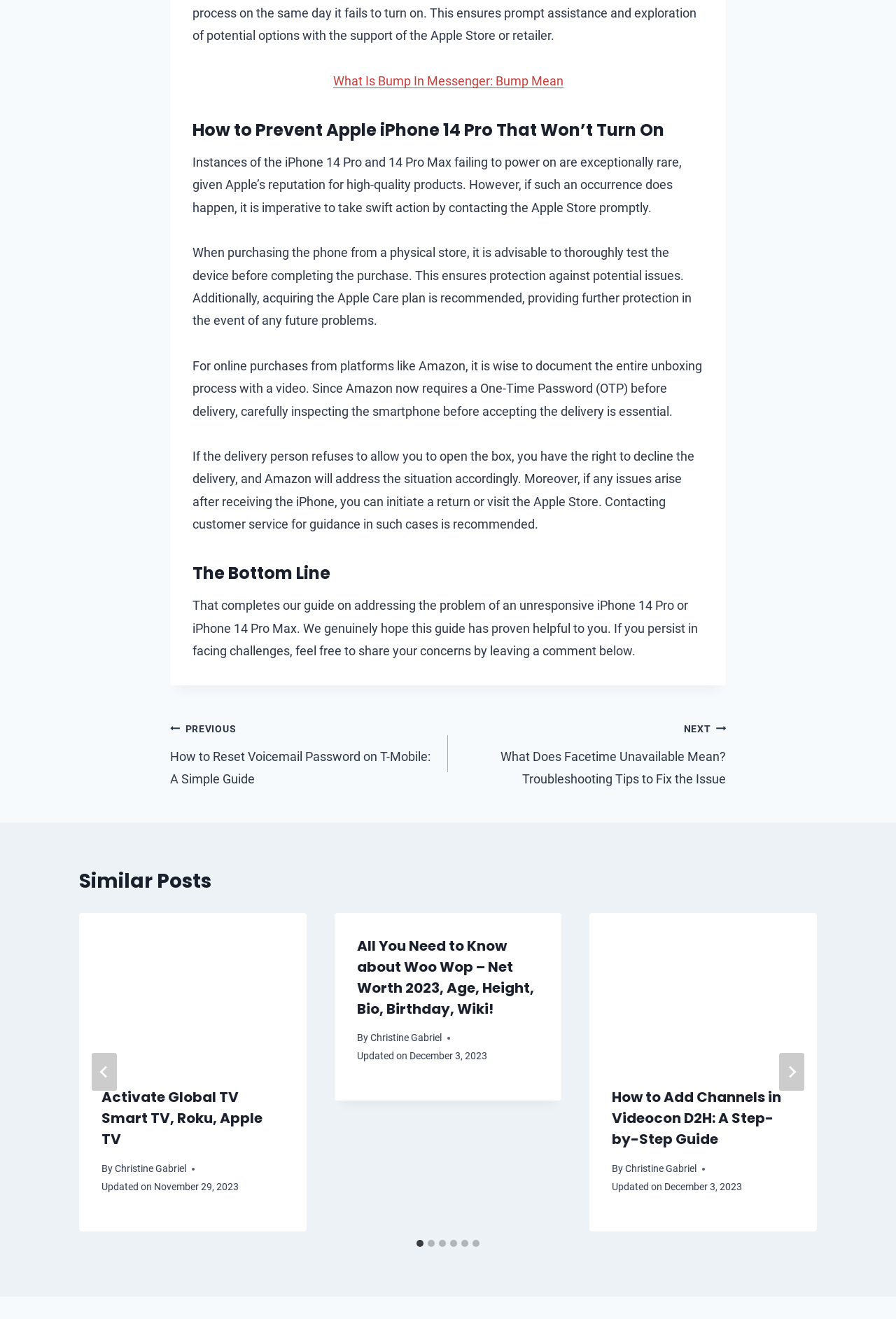Respond to the question below with a concise word or phrase:
What is the topic of the article?

iPhone 14 Pro